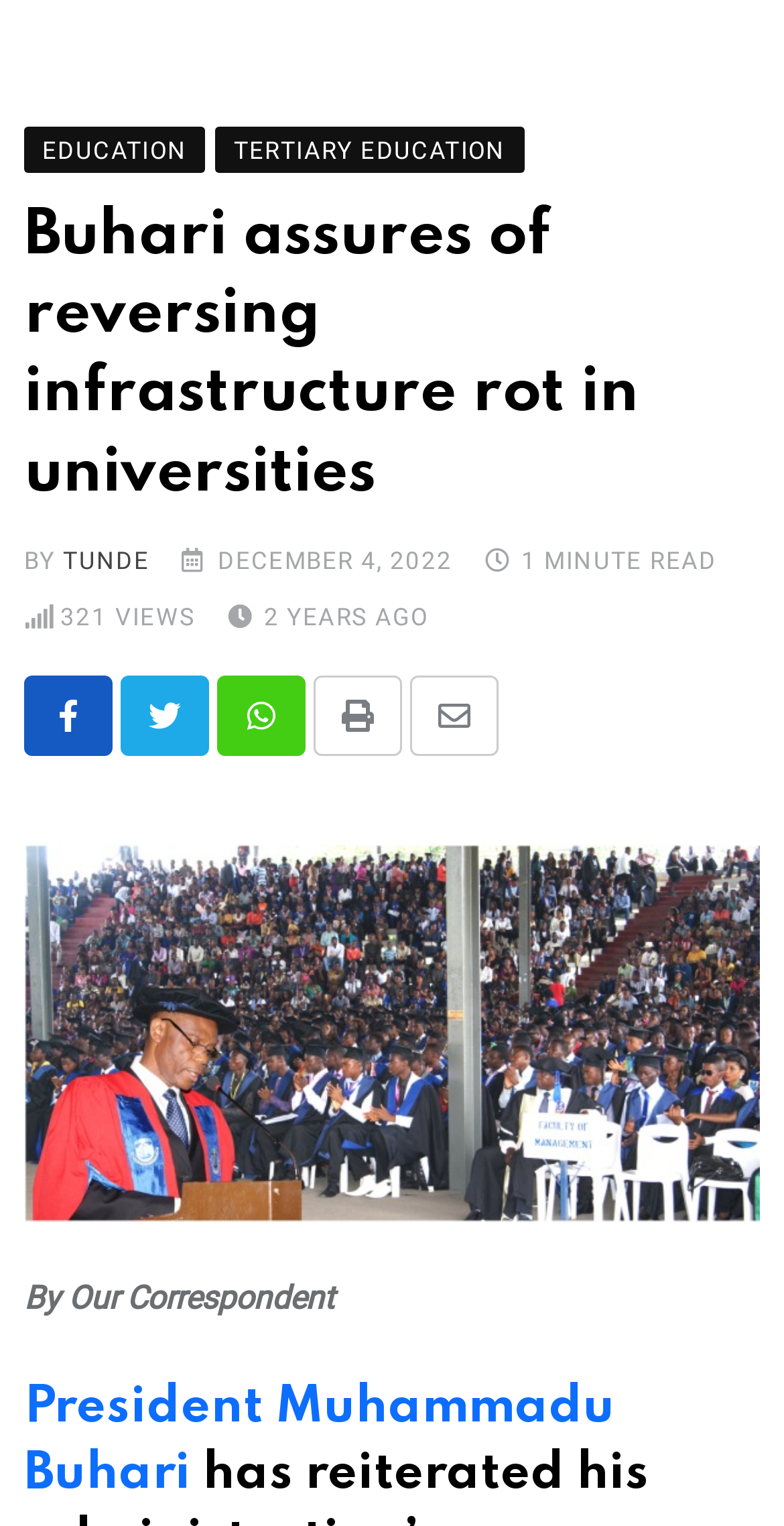Using the element description Twitter, predict the bounding box coordinates for the UI element. Provide the coordinates in (top-left x, top-left y, bottom-right x, bottom-right y) format with values ranging from 0 to 1.

[0.154, 0.442, 0.267, 0.495]